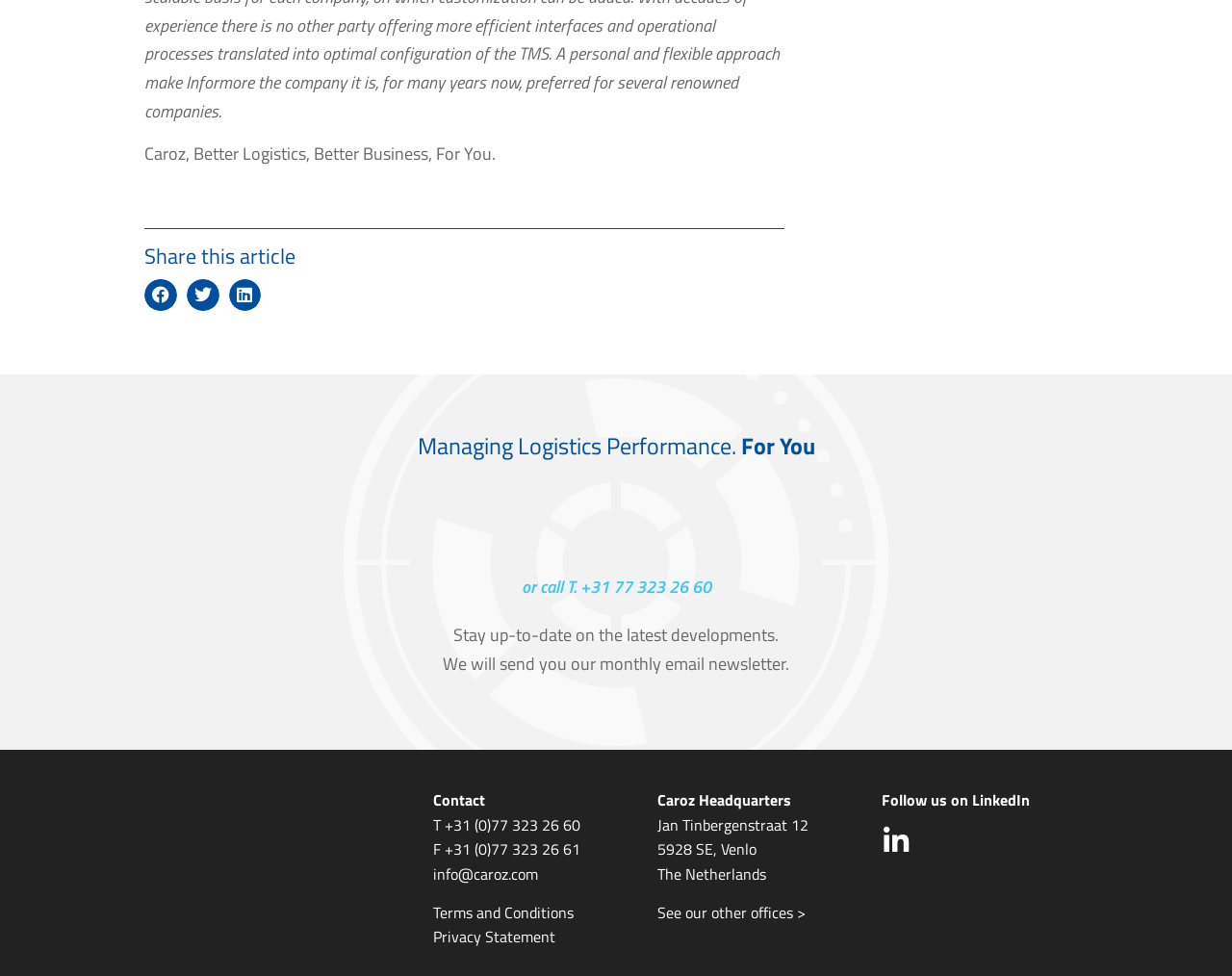From the webpage screenshot, predict the bounding box of the UI element that matches this description: "Privacy Statement".

[0.352, 0.948, 0.451, 0.972]